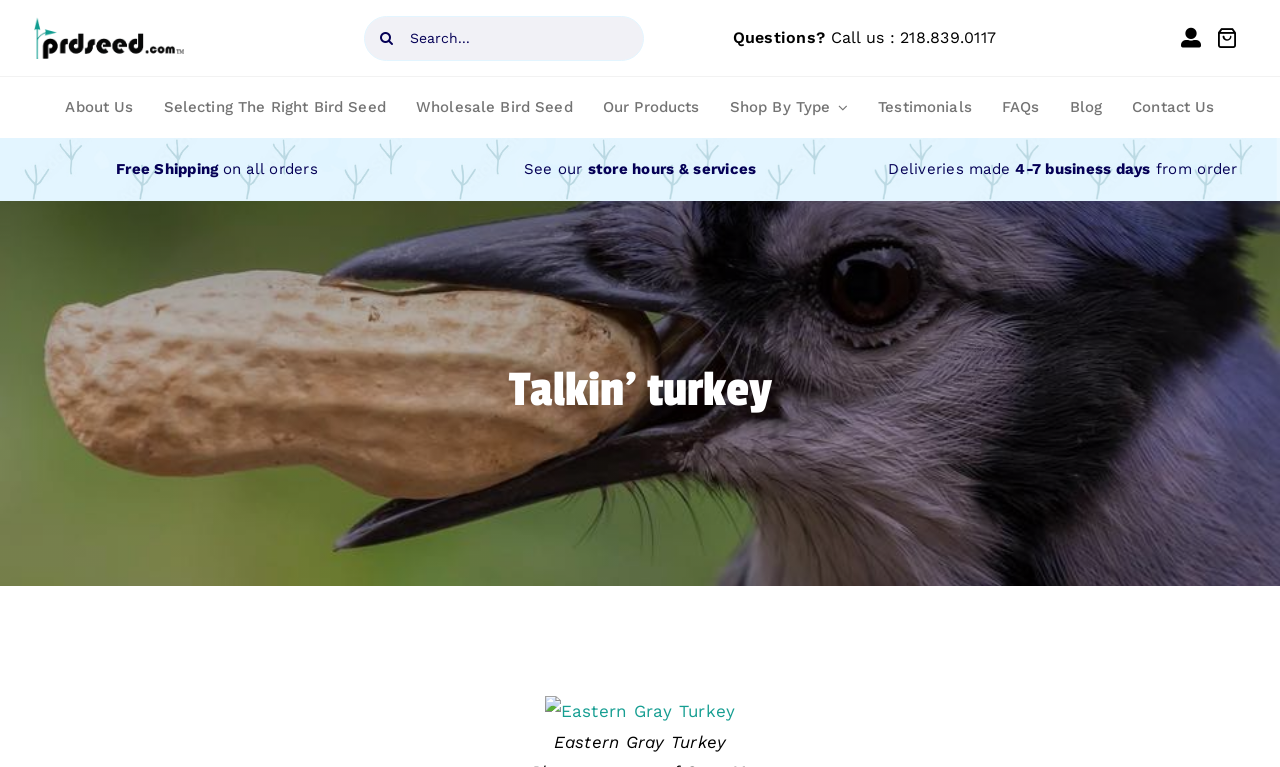Can you find the bounding box coordinates of the area I should click to execute the following instruction: "Search for something"?

[0.285, 0.02, 0.503, 0.079]